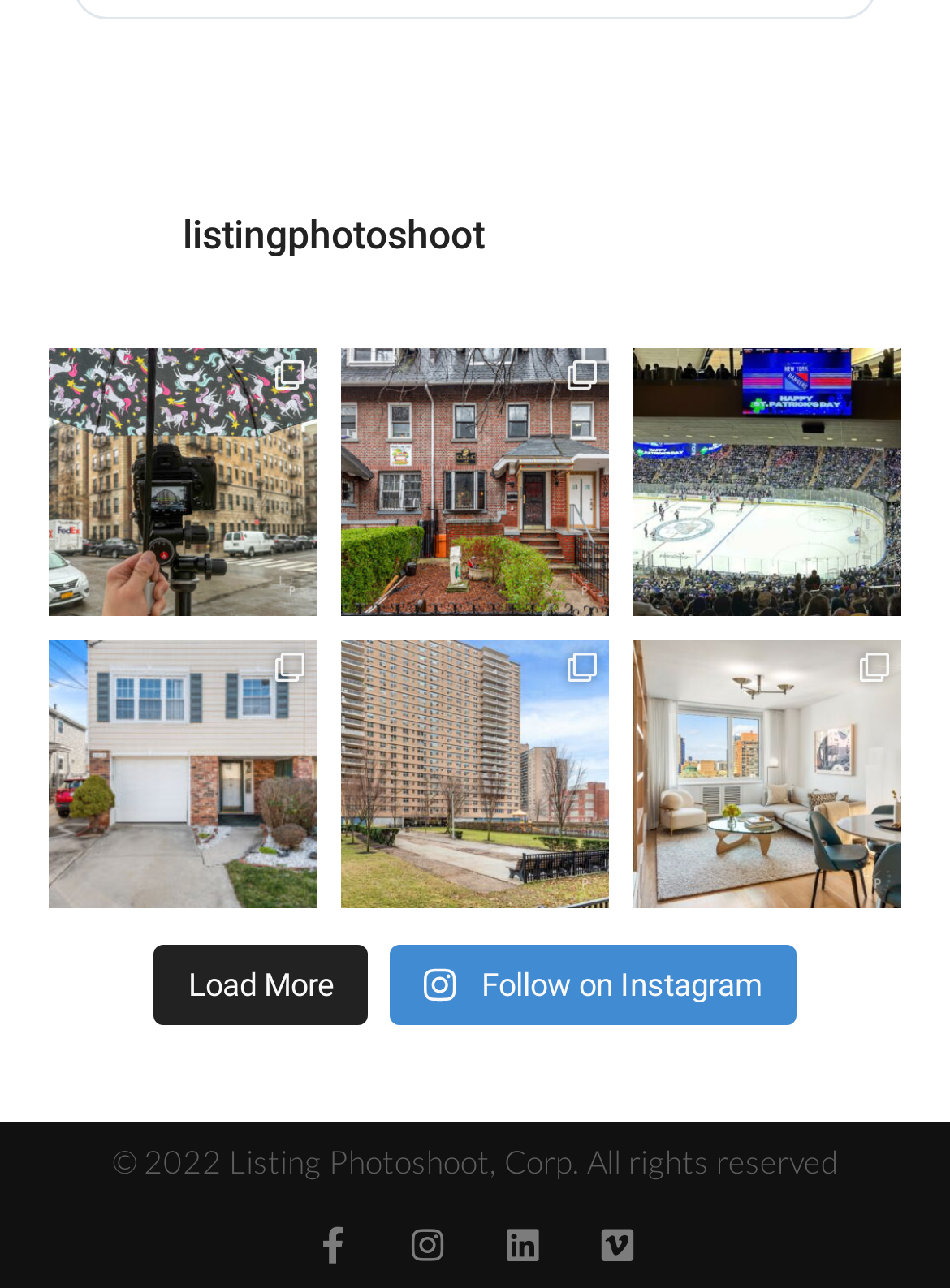Consider the image and give a detailed and elaborate answer to the question: 
How many rows of links are there?

I analyzed the y-coordinates of the link elements and found that they are grouped into two rows, with three links in each row, suggesting that there are 2 rows of links.